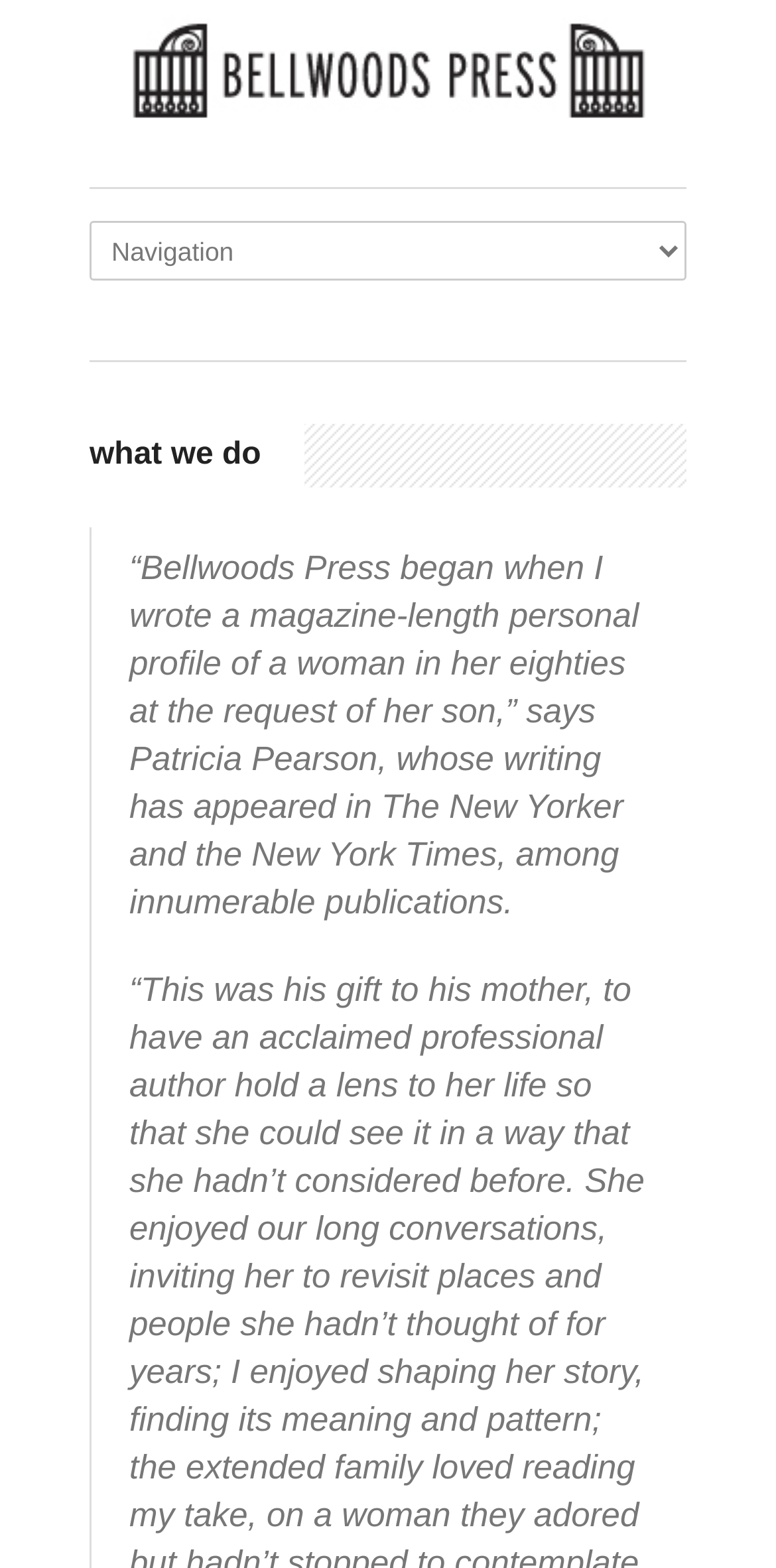Answer the question using only a single word or phrase: 
What is the purpose of Bellwoods Press?

Create commemorative books and memoirs